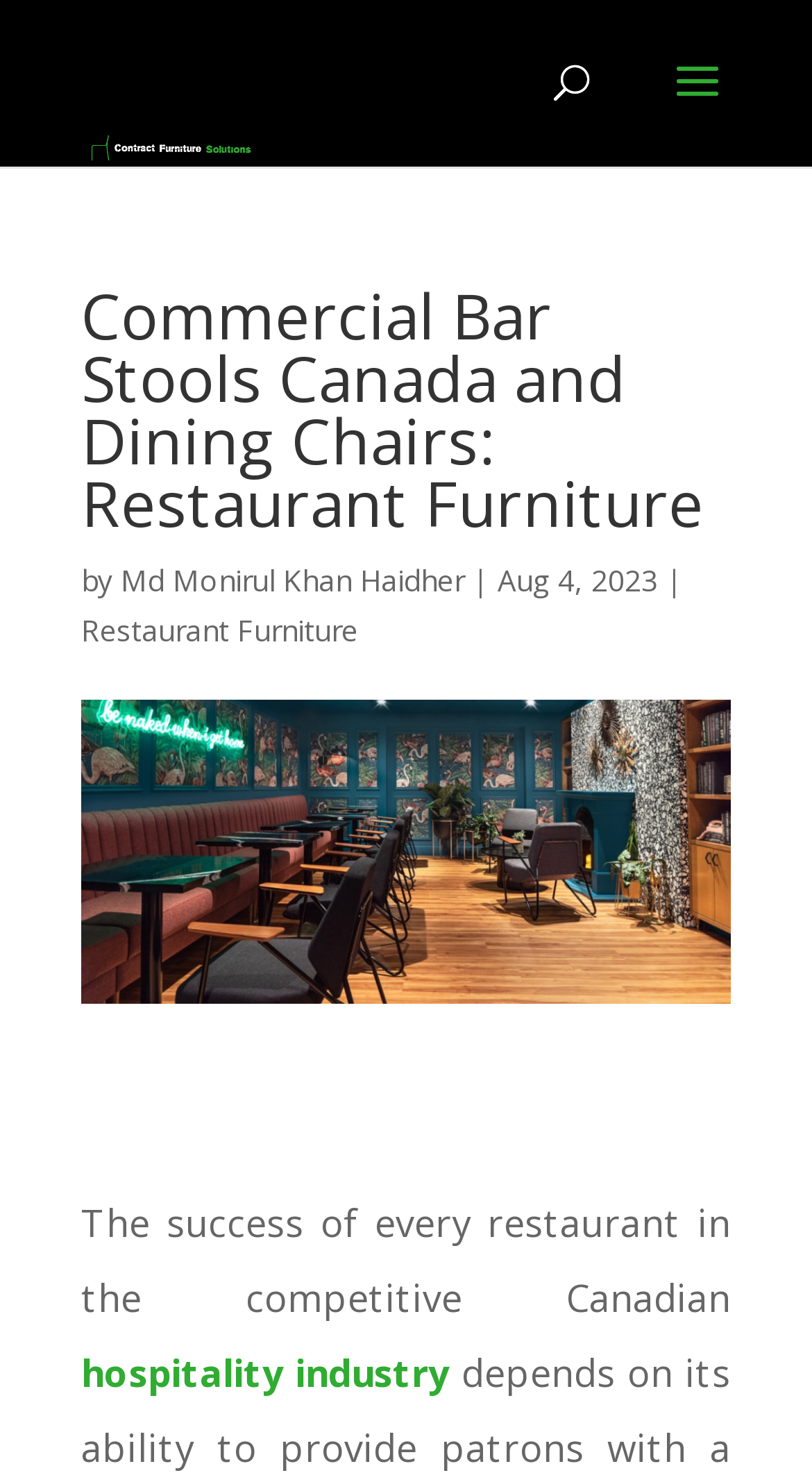By analyzing the image, answer the following question with a detailed response: Who wrote the article on the webpage?

The author's name is mentioned in the text 'by Md Monirul Khan Haidher' which is located below the main heading, indicating that Md Monirul Khan Haidher is the author of the article on the webpage.